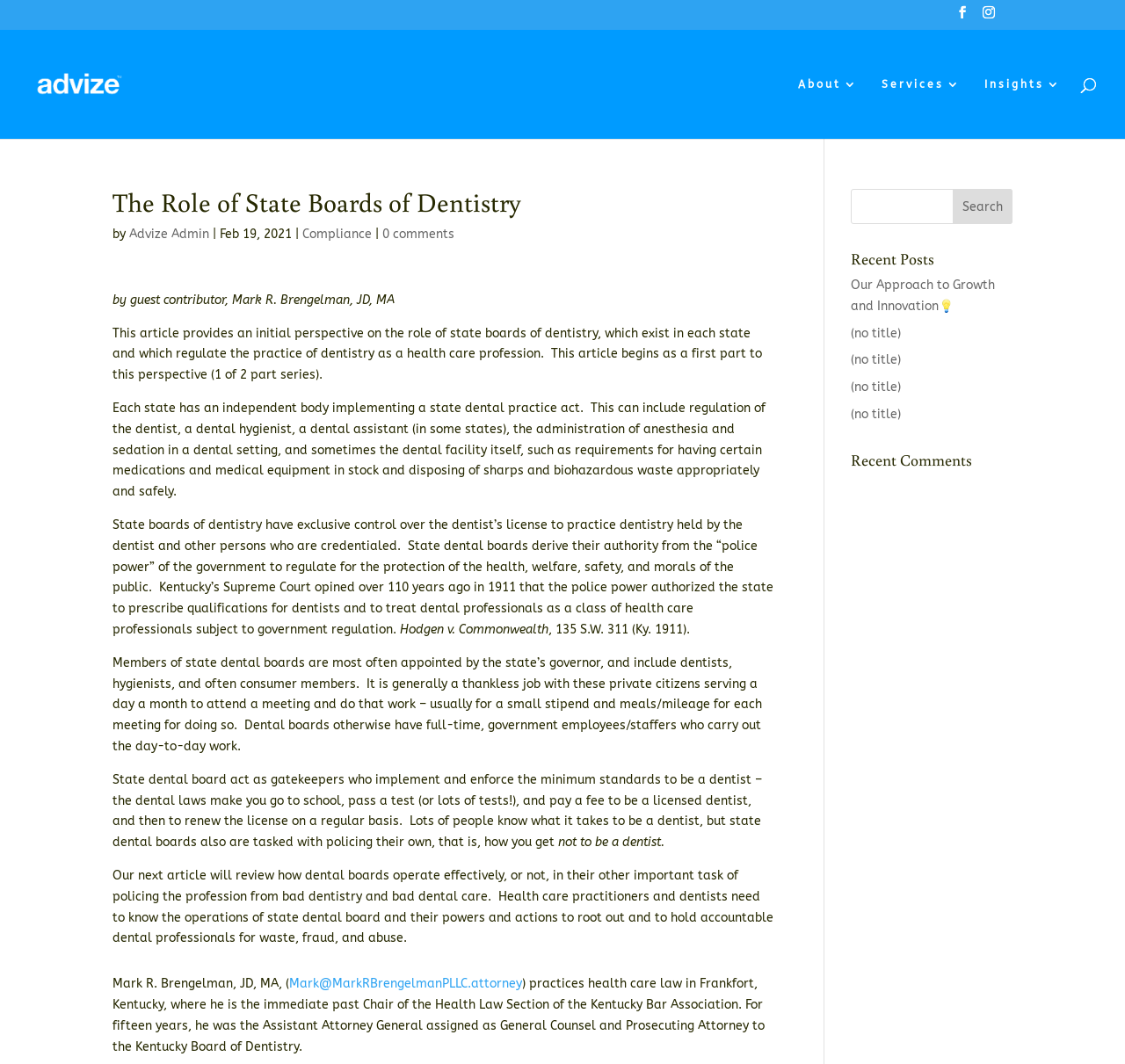Pinpoint the bounding box coordinates of the area that must be clicked to complete this instruction: "Check recent posts".

[0.756, 0.235, 0.9, 0.258]